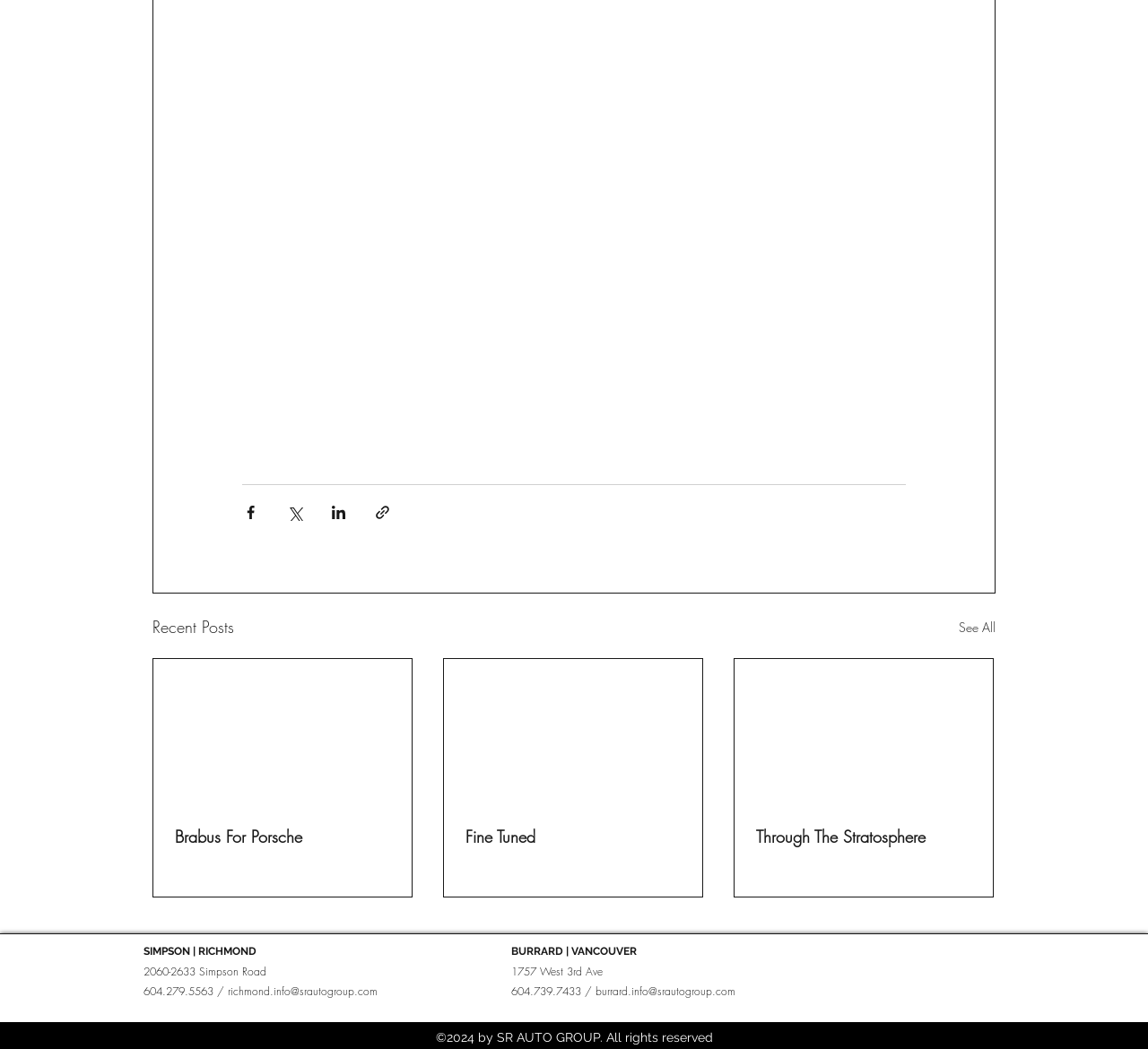Determine the bounding box for the UI element as described: "parent_node: Through The Stratosphere". The coordinates should be represented as four float numbers between 0 and 1, formatted as [left, top, right, bottom].

[0.64, 0.628, 0.865, 0.767]